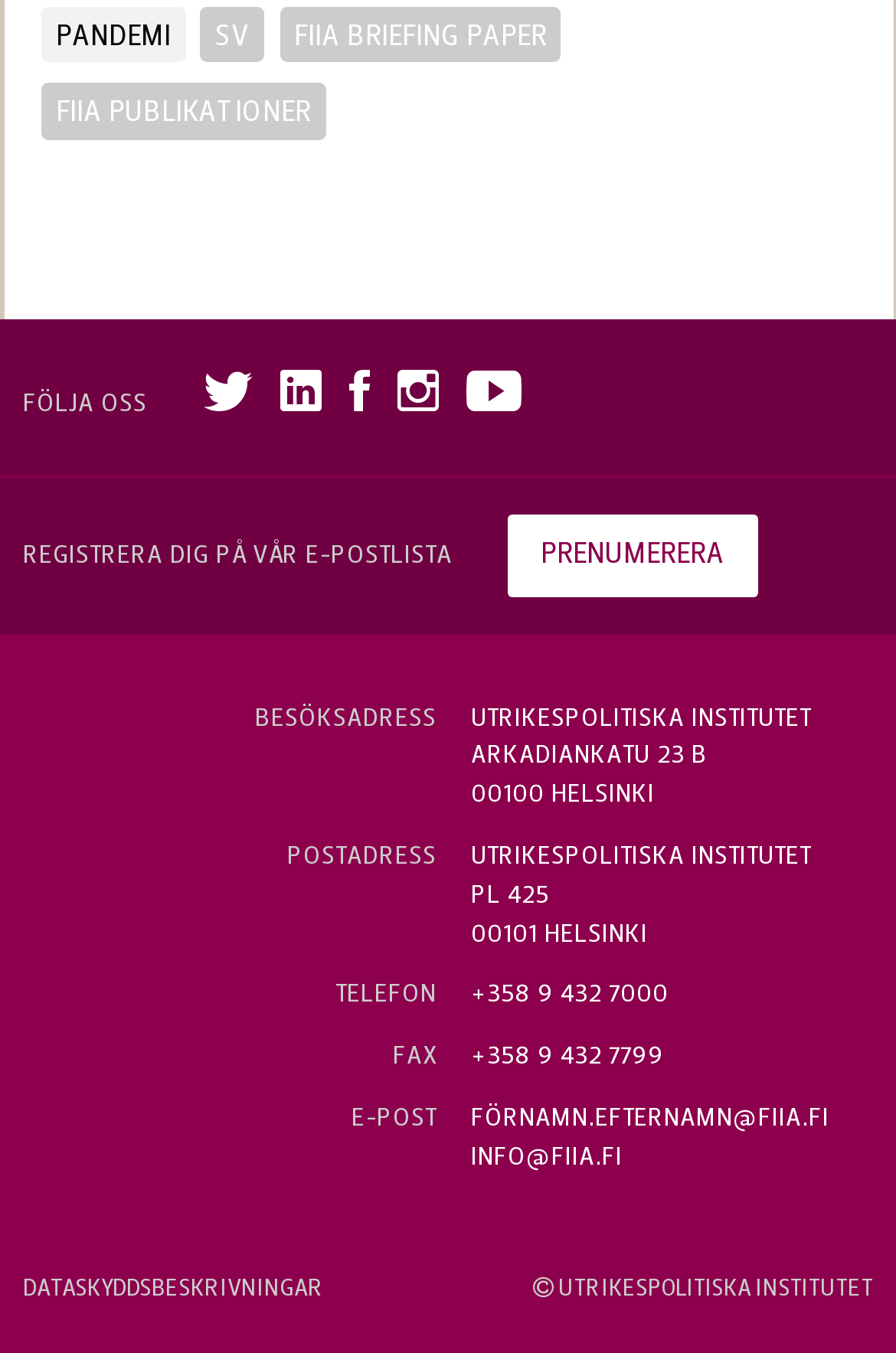Extract the bounding box coordinates for the UI element described by the text: "prenumerera". The coordinates should be in the form of [left, top, right, bottom] with values between 0 and 1.

[0.567, 0.381, 0.846, 0.441]